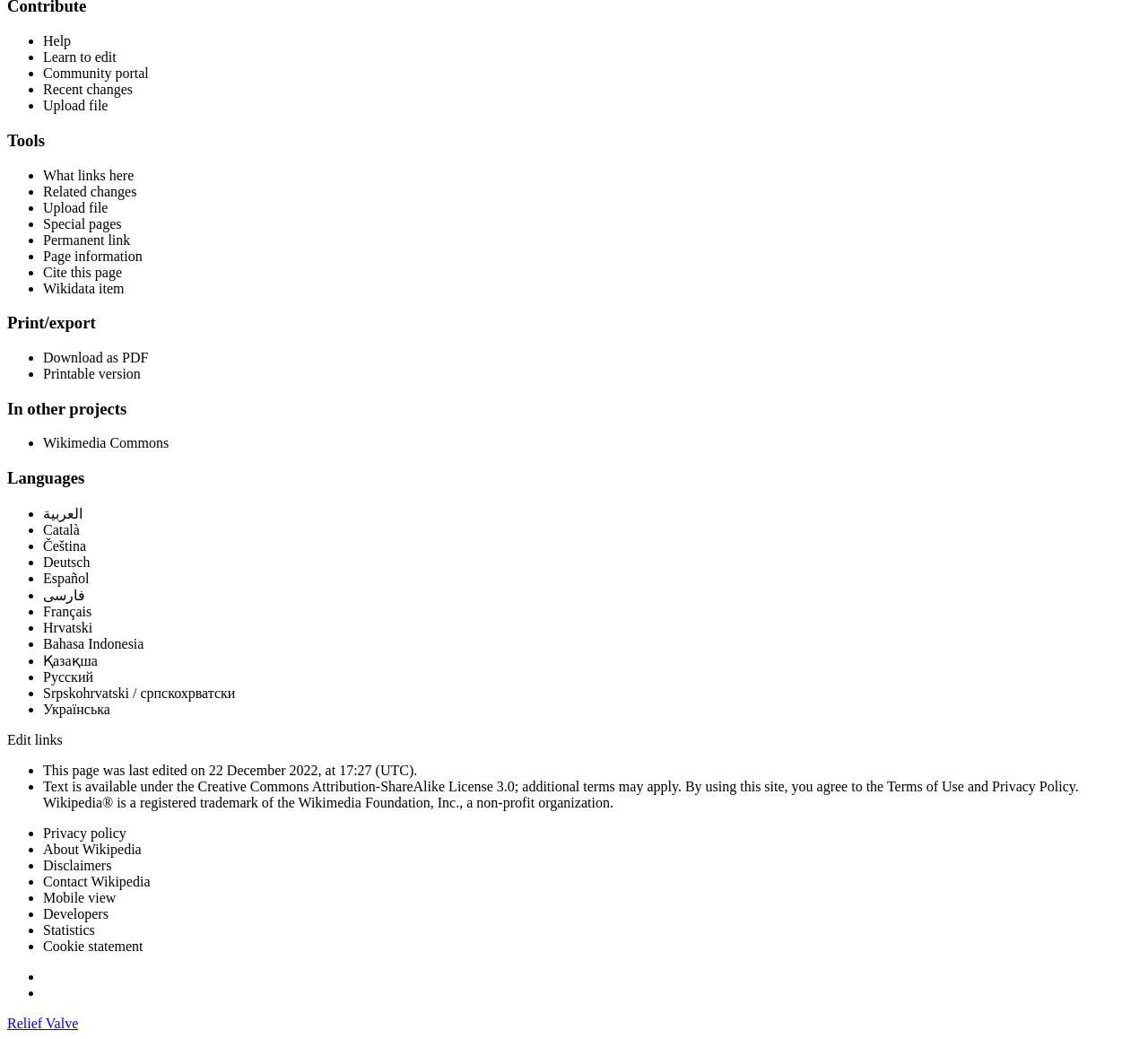Using the given description, provide the bounding box coordinates formatted as (top-left x, top-left y, bottom-right x, bottom-right y), with all values being floating point numbers between 0 and 1. Description: Facebook

None